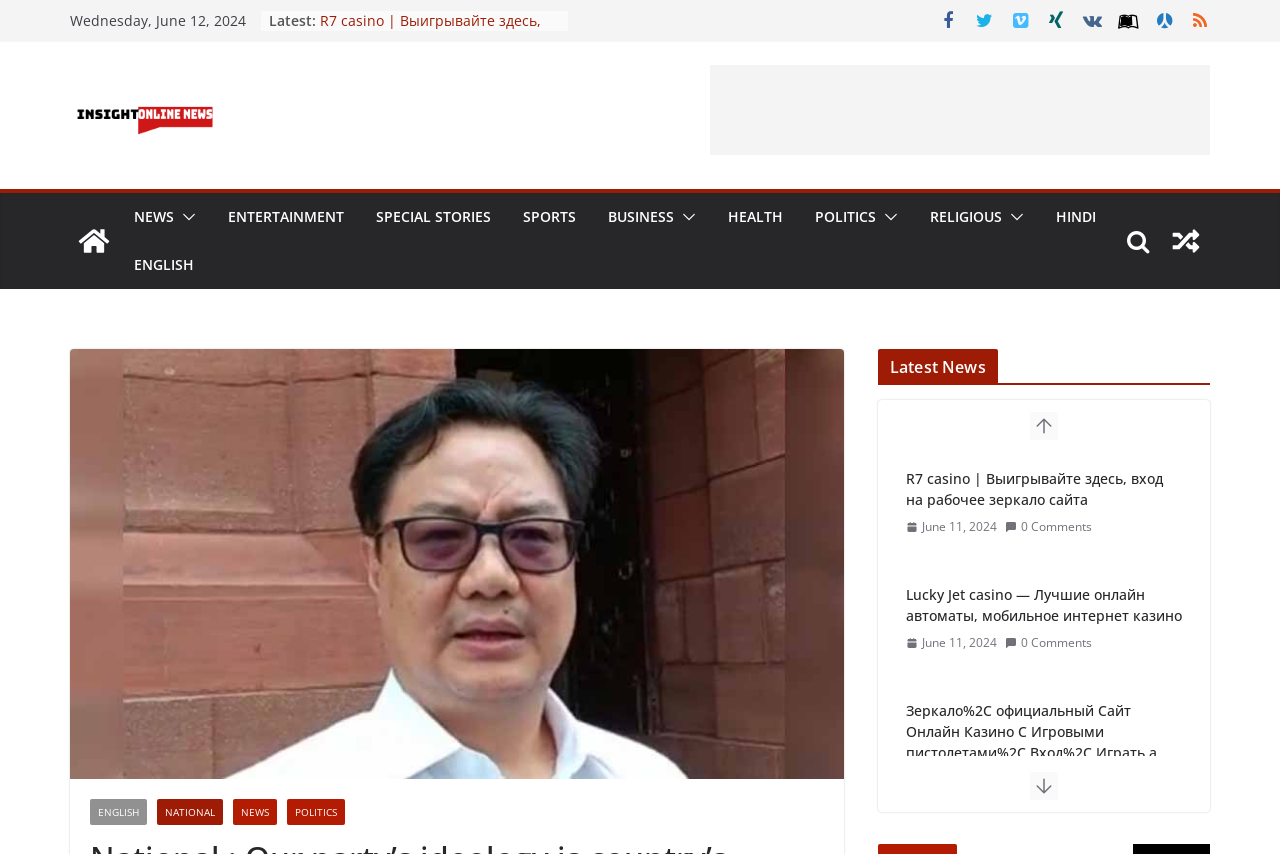Show the bounding box coordinates for the element that needs to be clicked to execute the following instruction: "View a random post". Provide the coordinates in the form of four float numbers between 0 and 1, i.e., [left, top, right, bottom].

[0.908, 0.254, 0.945, 0.31]